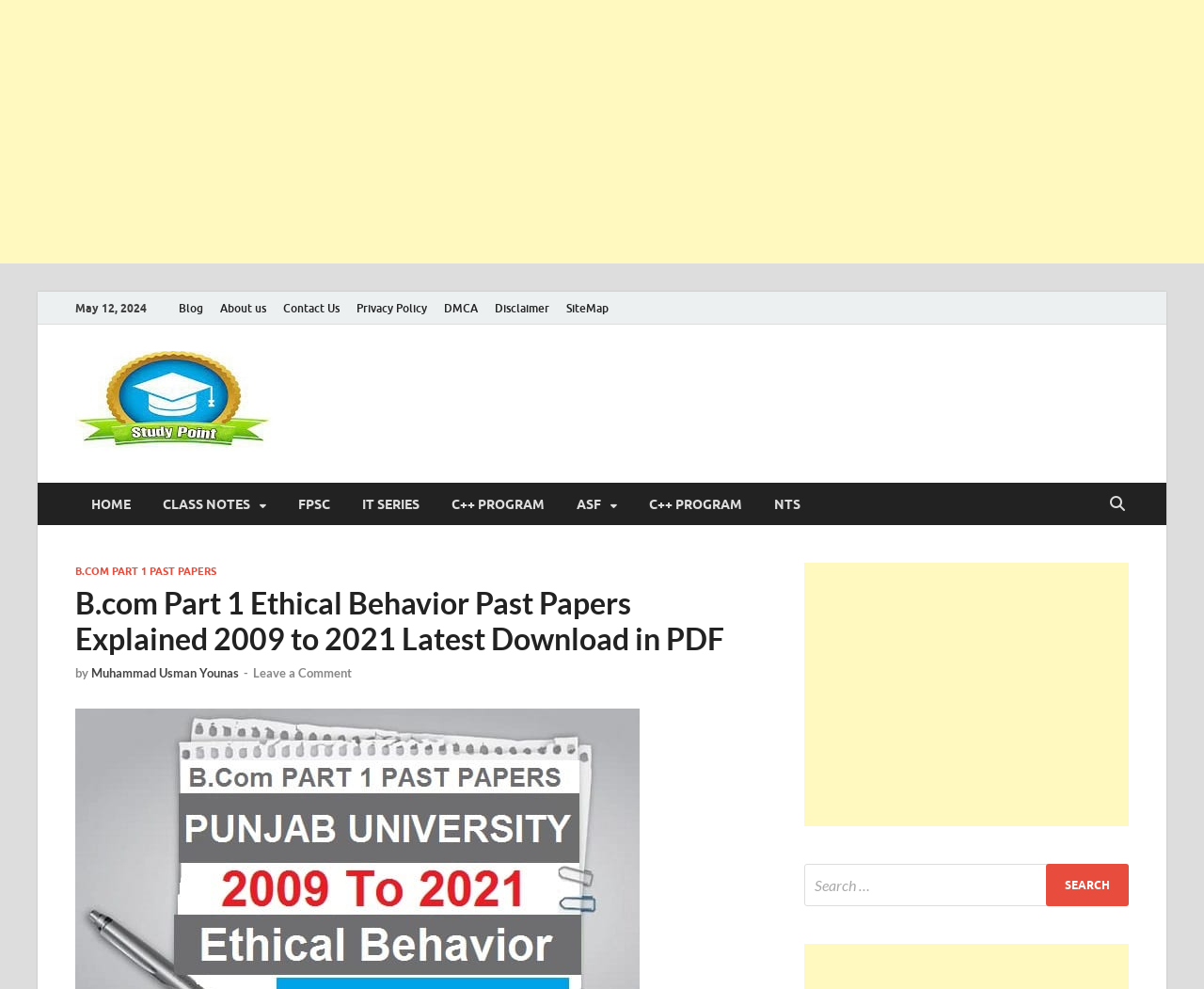Can you find the bounding box coordinates of the area I should click to execute the following instruction: "Learn about HS2: the critics answered"?

None